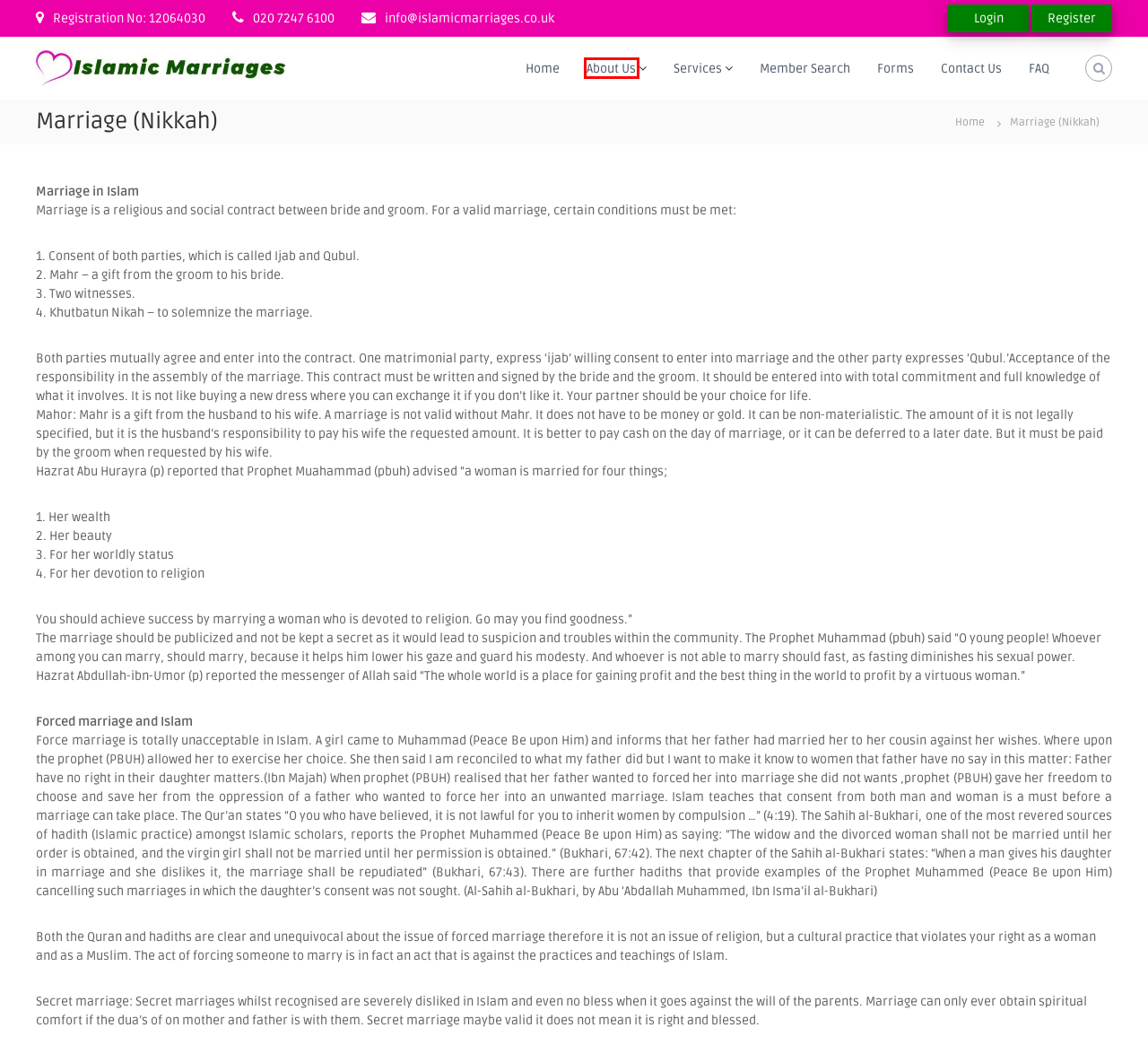Examine the screenshot of the webpage, which includes a red bounding box around an element. Choose the best matching webpage description for the page that will be displayed after clicking the element inside the red bounding box. Here are the candidates:
A. Contact Us - Islamic Marriages
B. Khula (Divorce) - Islamic Marriages
C. My Account - Islamic Marriages
D. Divorce (Talaq) - Islamic Marriages
E. Member Search - Islamic Marriages
F. Islamic Marriages - Matrimonial Service
G. Downloads - Islamic Marriages
H. About Us - Islamic Marriages

H